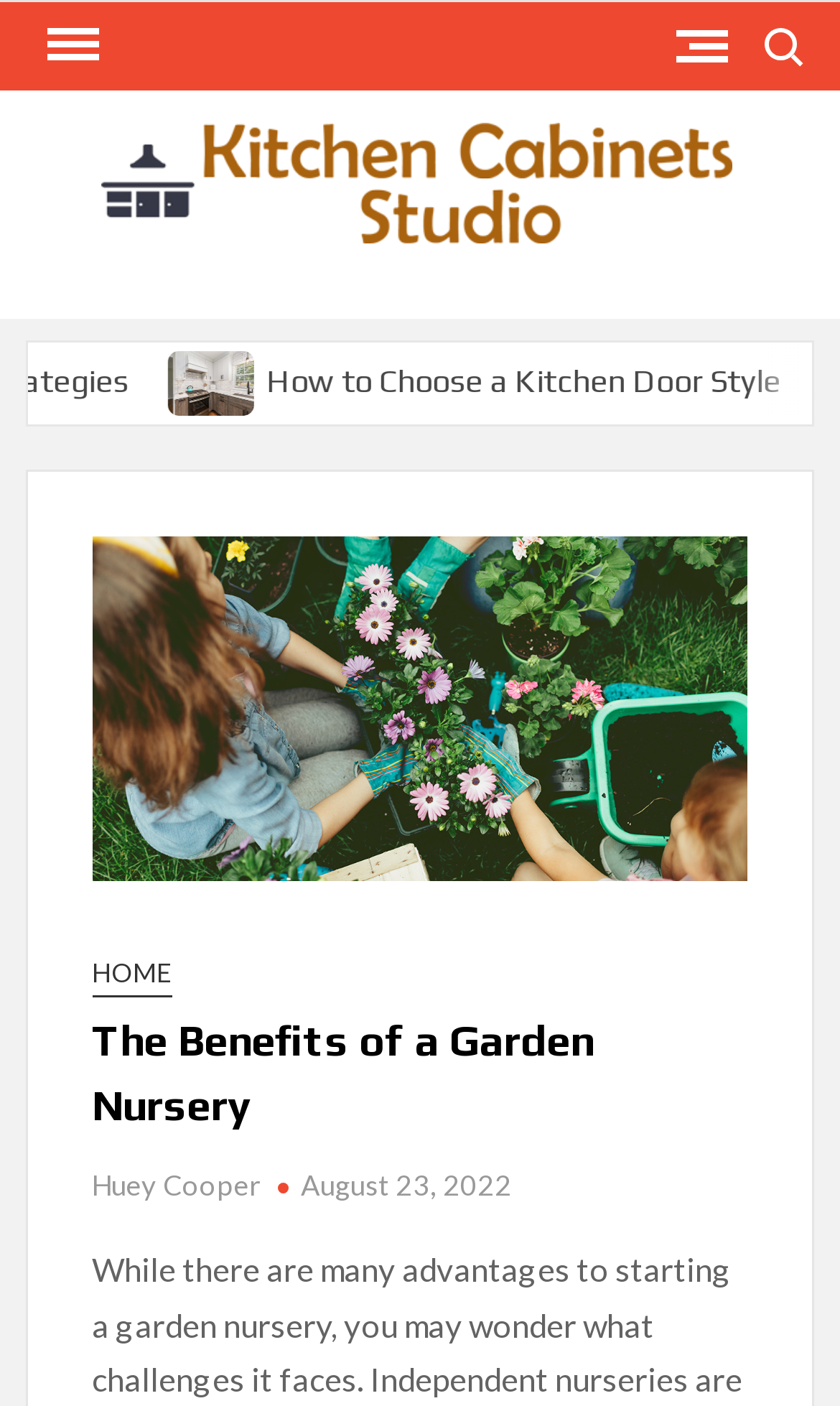For the following element description, predict the bounding box coordinates in the format (top-left x, top-left y, bottom-right x, bottom-right y). All values should be floating point numbers between 0 and 1. Description: Menu

[0.03, 0.002, 0.133, 0.063]